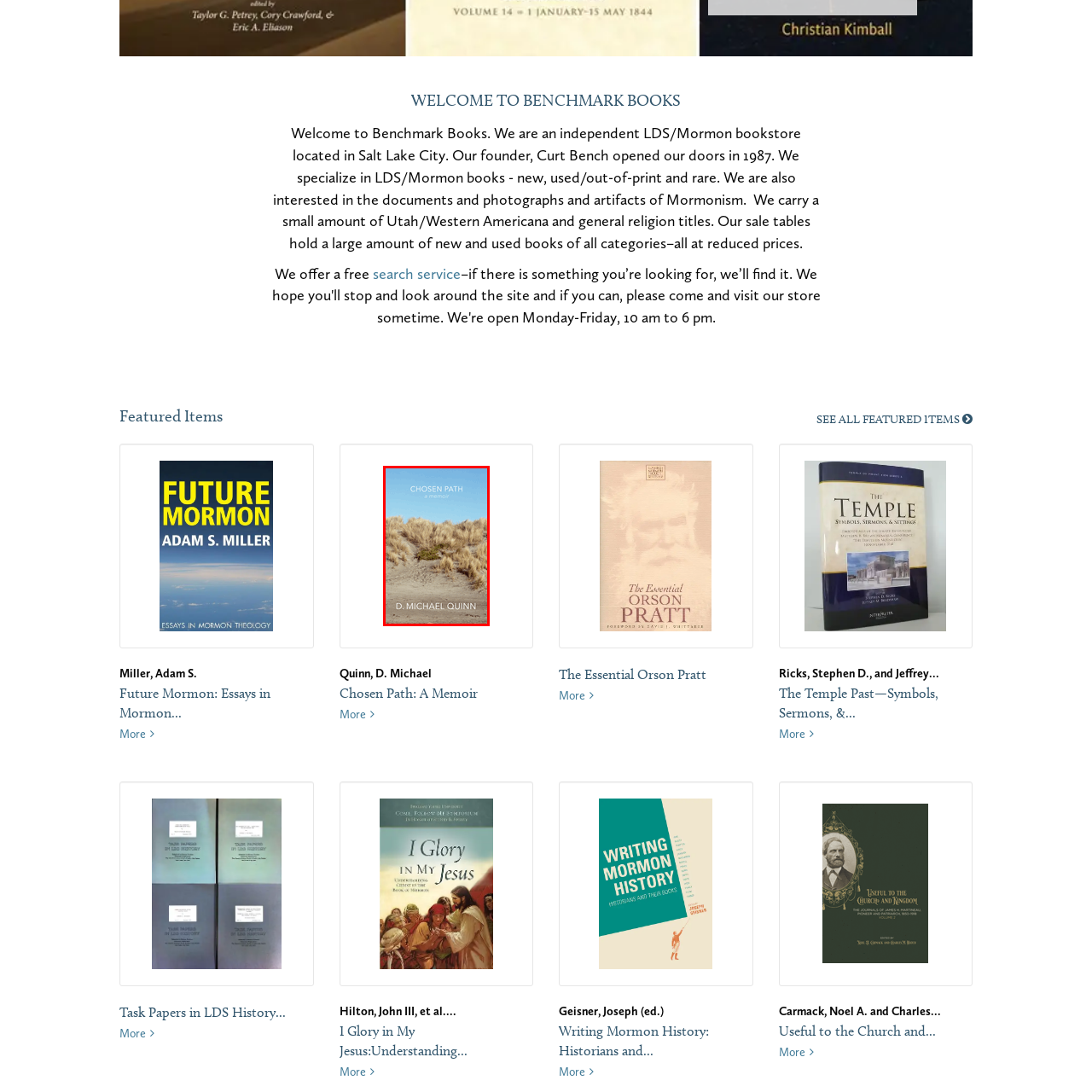Where is the author's name positioned? View the image inside the red bounding box and respond with a concise one-word or short-phrase answer.

At the bottom